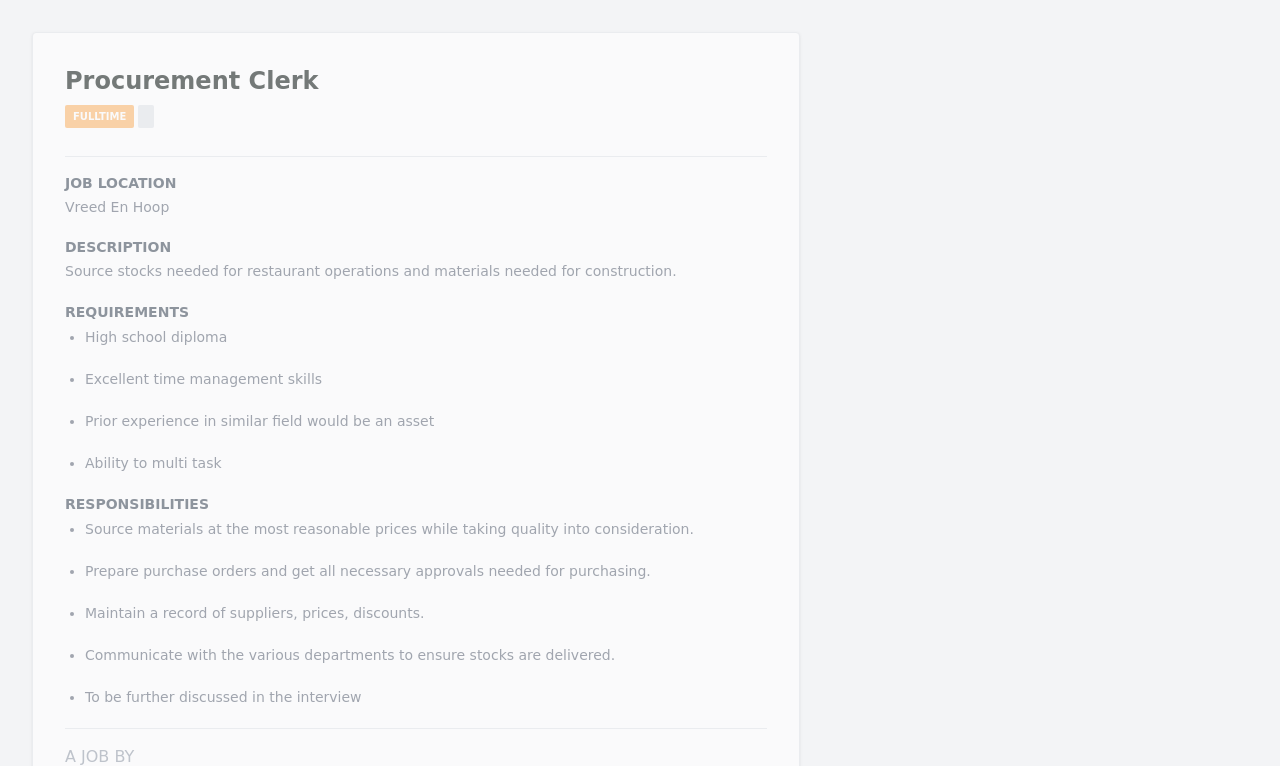Please analyze the image and give a detailed answer to the question:
What is the company that posted the job?

I found the answer by looking at the static text 'A JOB BY' followed by the company name 'Chicken 'n' Burger Delight' at the bottom of the page.